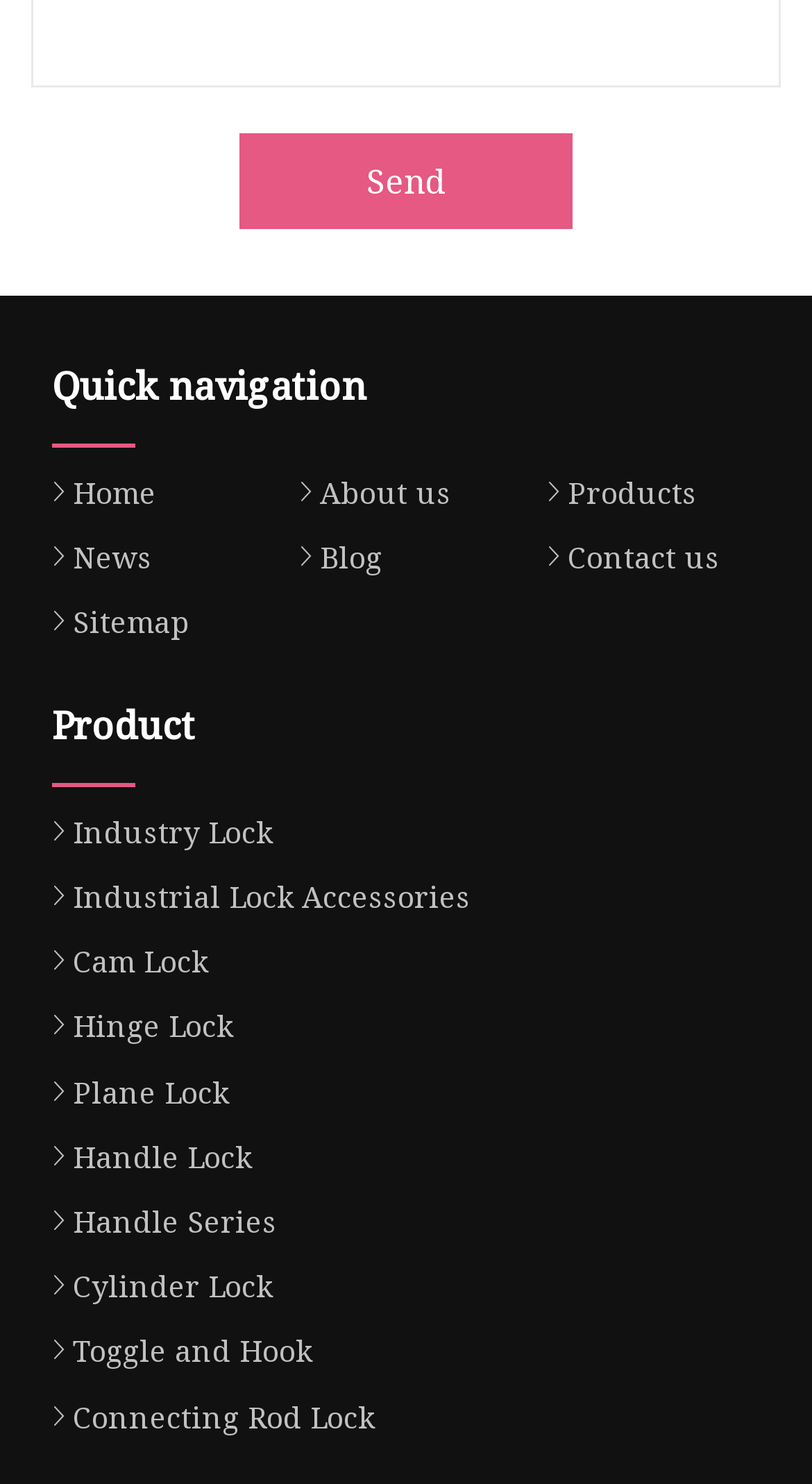For the element described, predict the bounding box coordinates as (top-left x, top-left y, bottom-right x, bottom-right y). All values should be between 0 and 1. Element description: Handle Series

[0.038, 0.81, 0.341, 0.836]